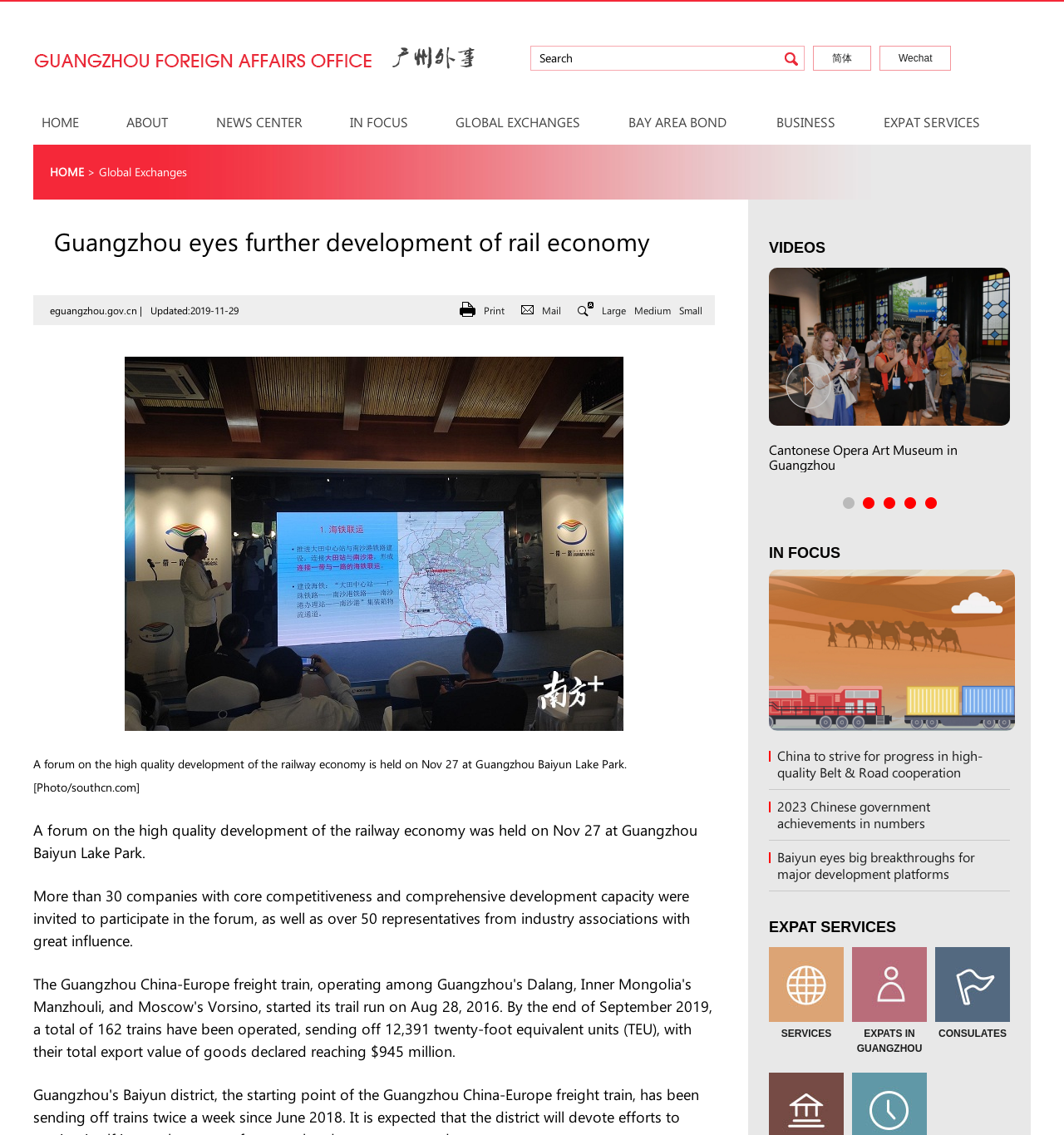Locate the bounding box coordinates of the region to be clicked to comply with the following instruction: "Search for keywords". The coordinates must be four float numbers between 0 and 1, in the form [left, top, right, bottom].

[0.499, 0.041, 0.763, 0.062]